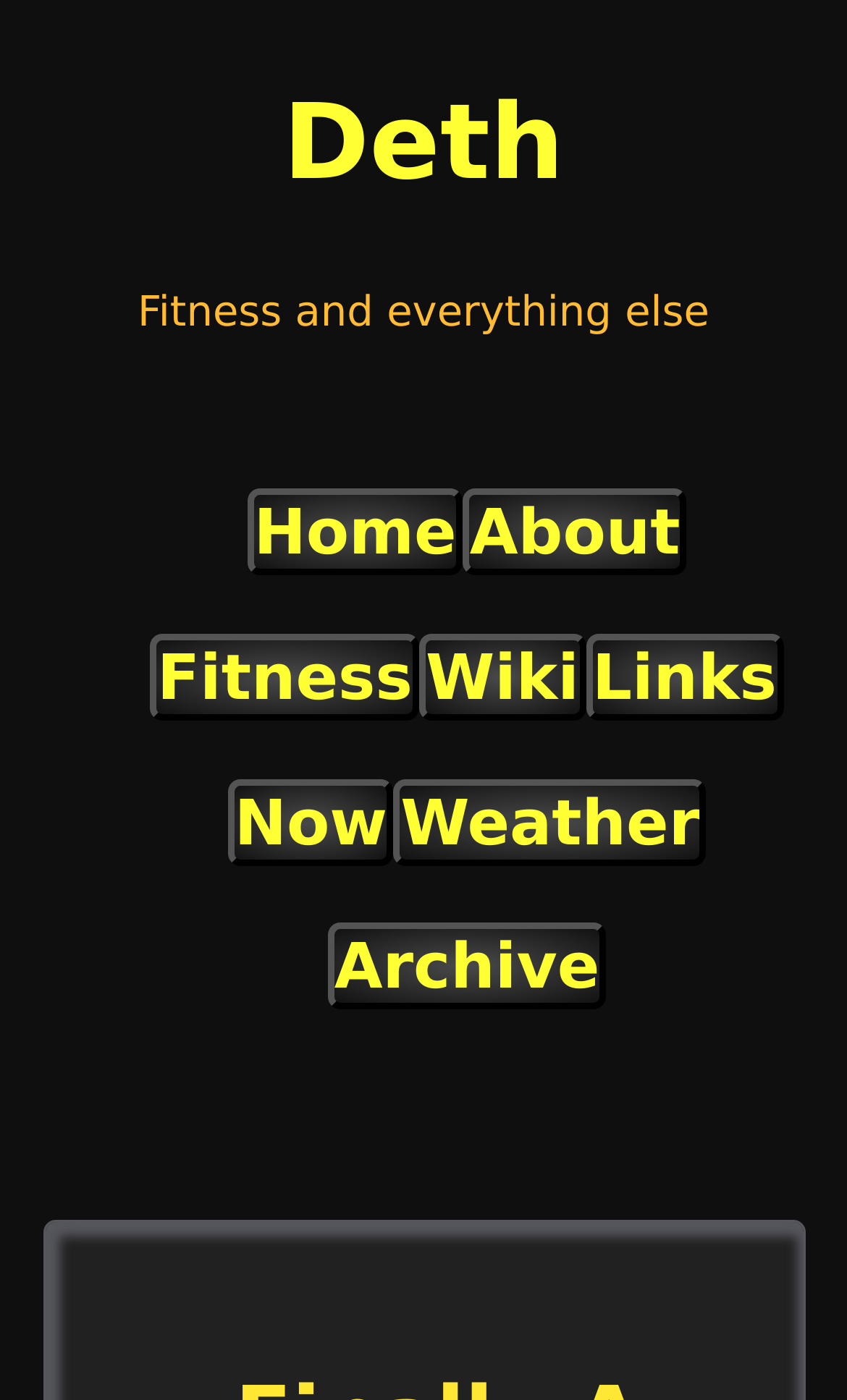Can you find the bounding box coordinates for the element to click on to achieve the instruction: "check the weather"?

[0.465, 0.556, 0.834, 0.618]